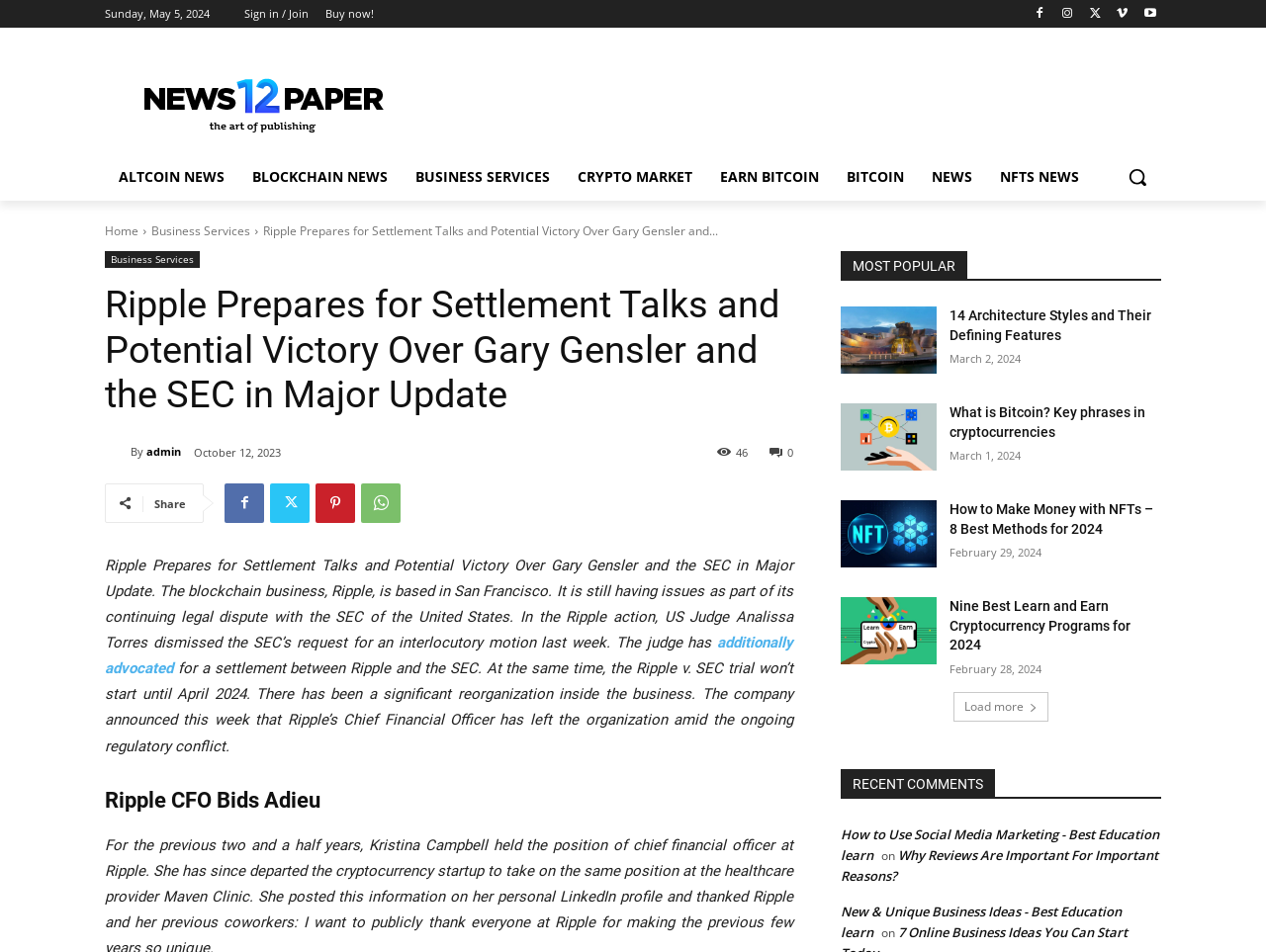Predict the bounding box of the UI element based on this description: "Business Services".

[0.083, 0.264, 0.158, 0.281]